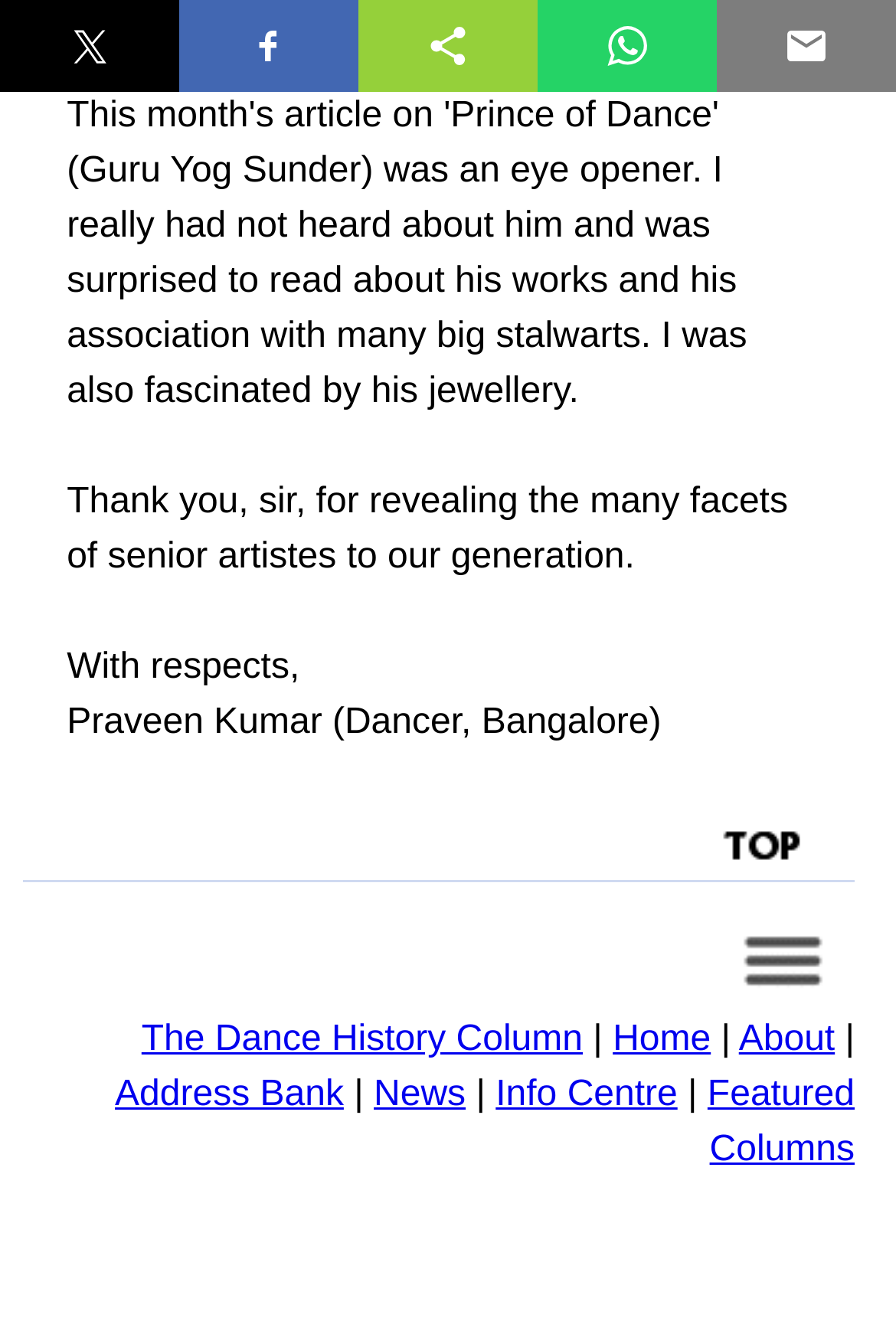Using the provided description: "Featured Columns", find the bounding box coordinates of the corresponding UI element. The output should be four float numbers between 0 and 1, in the format [left, top, right, bottom].

[0.79, 0.8, 0.954, 0.87]